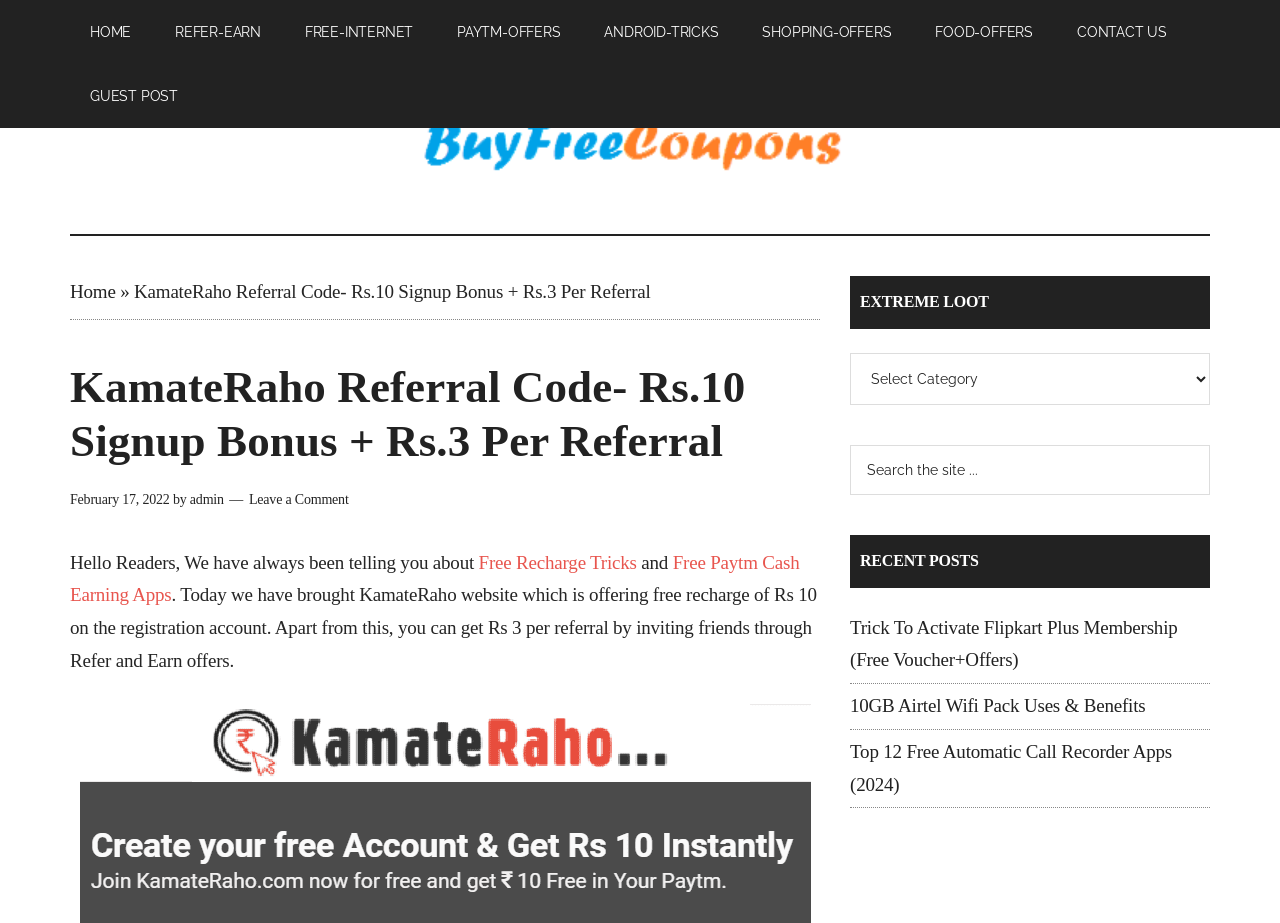Locate the bounding box coordinates of the element that needs to be clicked to carry out the instruction: "Click on the Free Recharge Tricks link". The coordinates should be given as four float numbers ranging from 0 to 1, i.e., [left, top, right, bottom].

[0.374, 0.598, 0.497, 0.62]